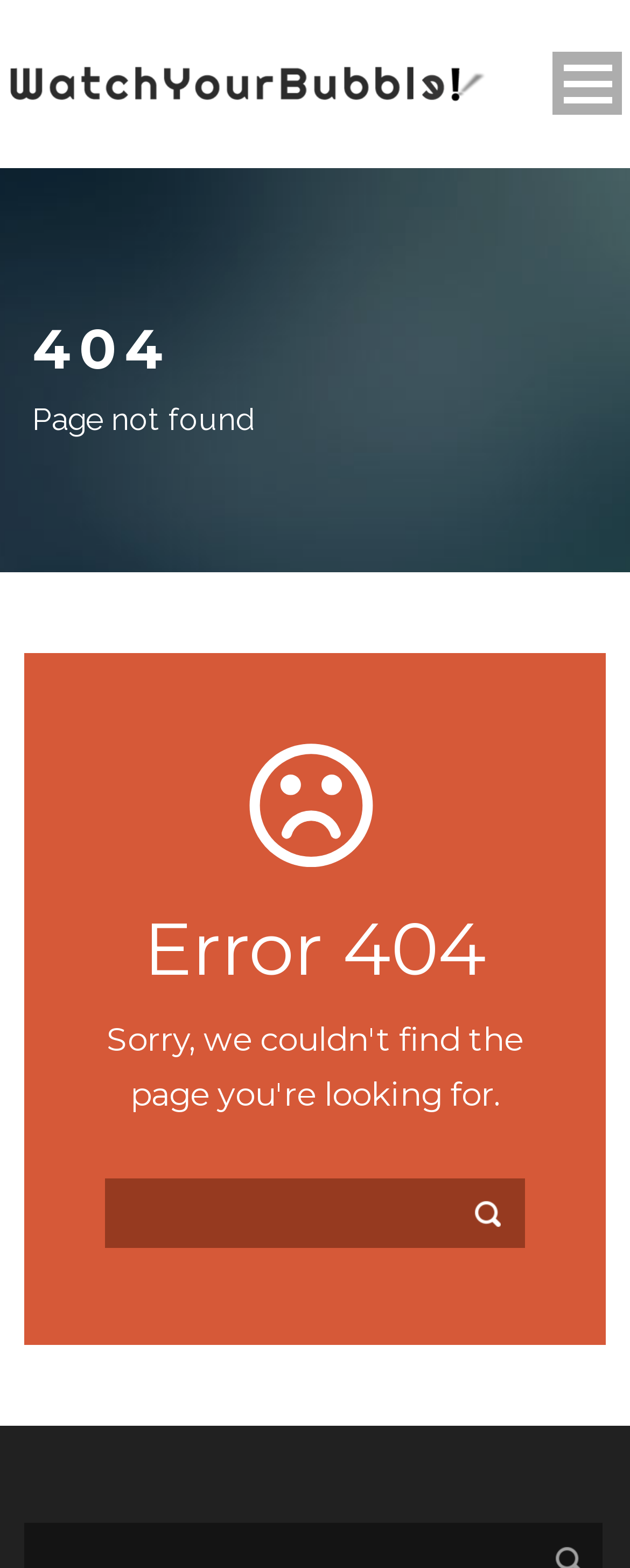Could you highlight the region that needs to be clicked to execute the instruction: "click the Open Menu button"?

[0.877, 0.033, 0.987, 0.073]